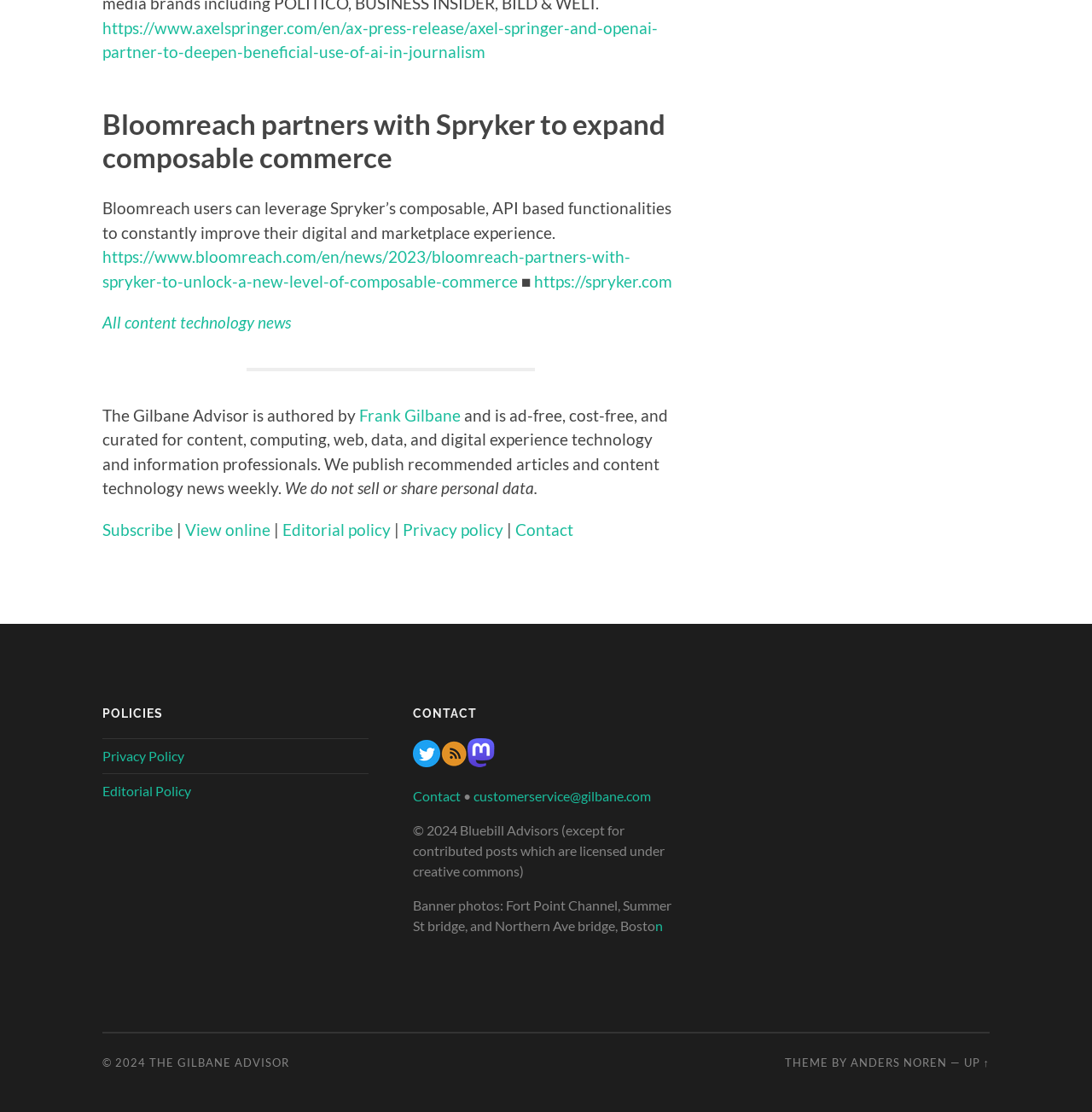Give a short answer to this question using one word or a phrase:
What is the name of the author of The Gilbane Advisor?

Frank Gilbane